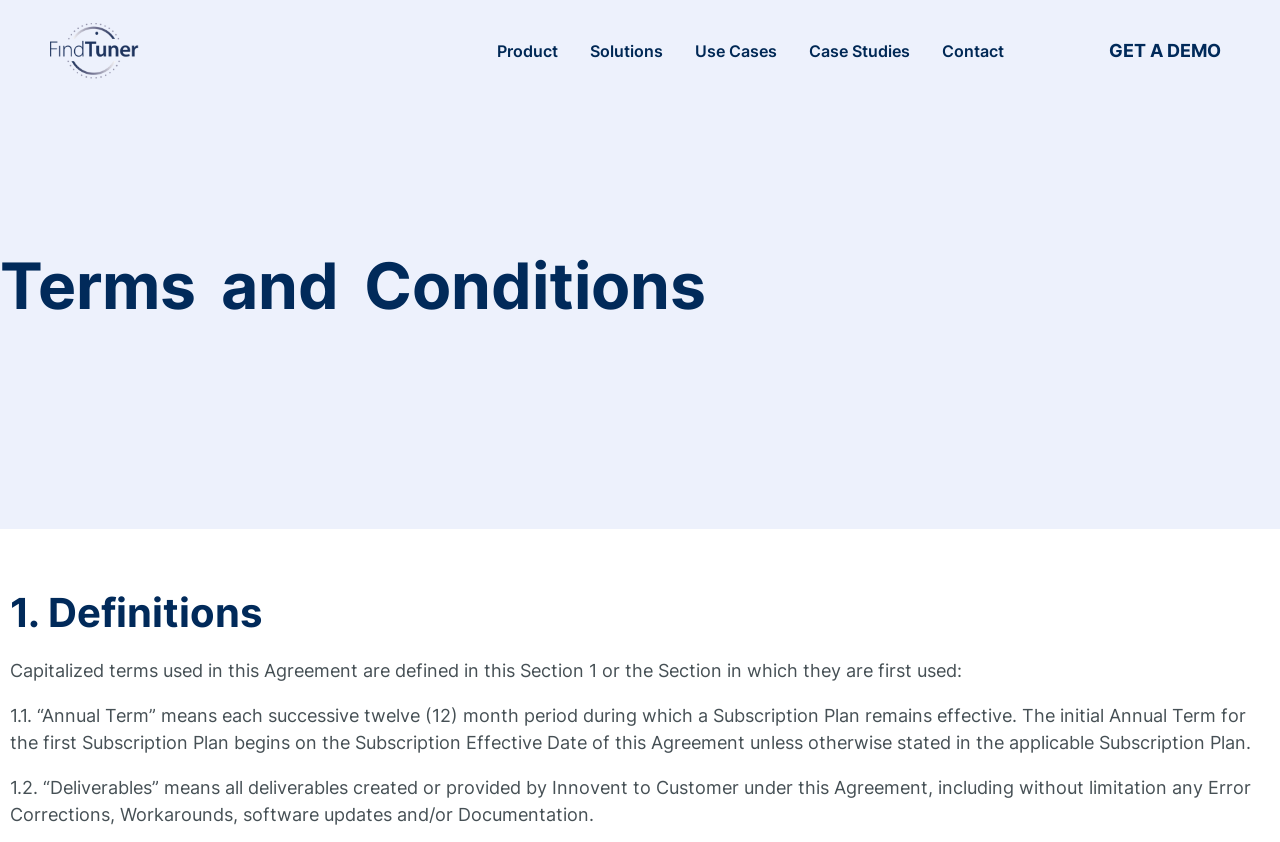What are 'Deliverables' in the context of the Agreement? Analyze the screenshot and reply with just one word or a short phrase.

Items created or provided by Innovent